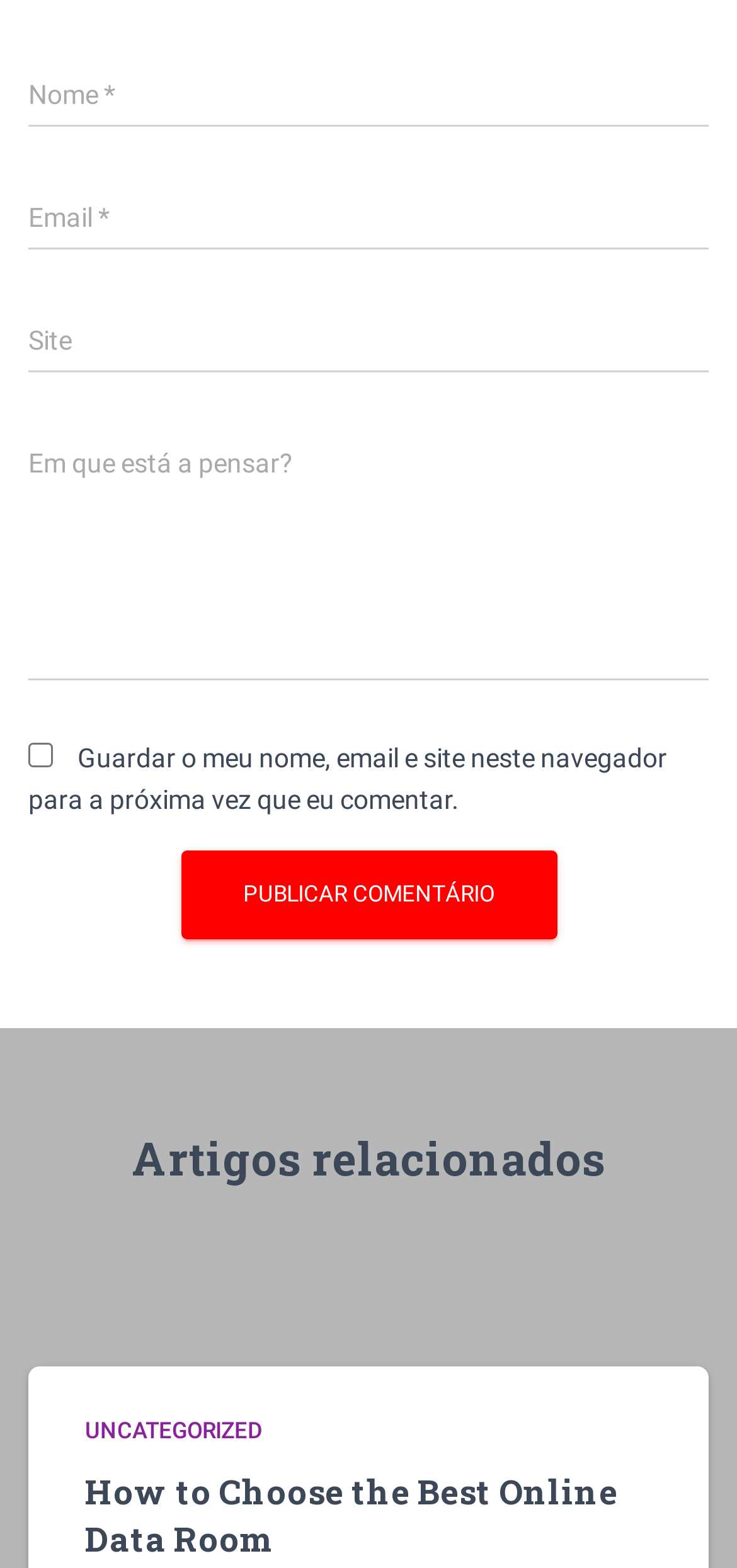Locate the bounding box coordinates of the clickable region to complete the following instruction: "Enter your name."

[0.038, 0.038, 0.962, 0.082]